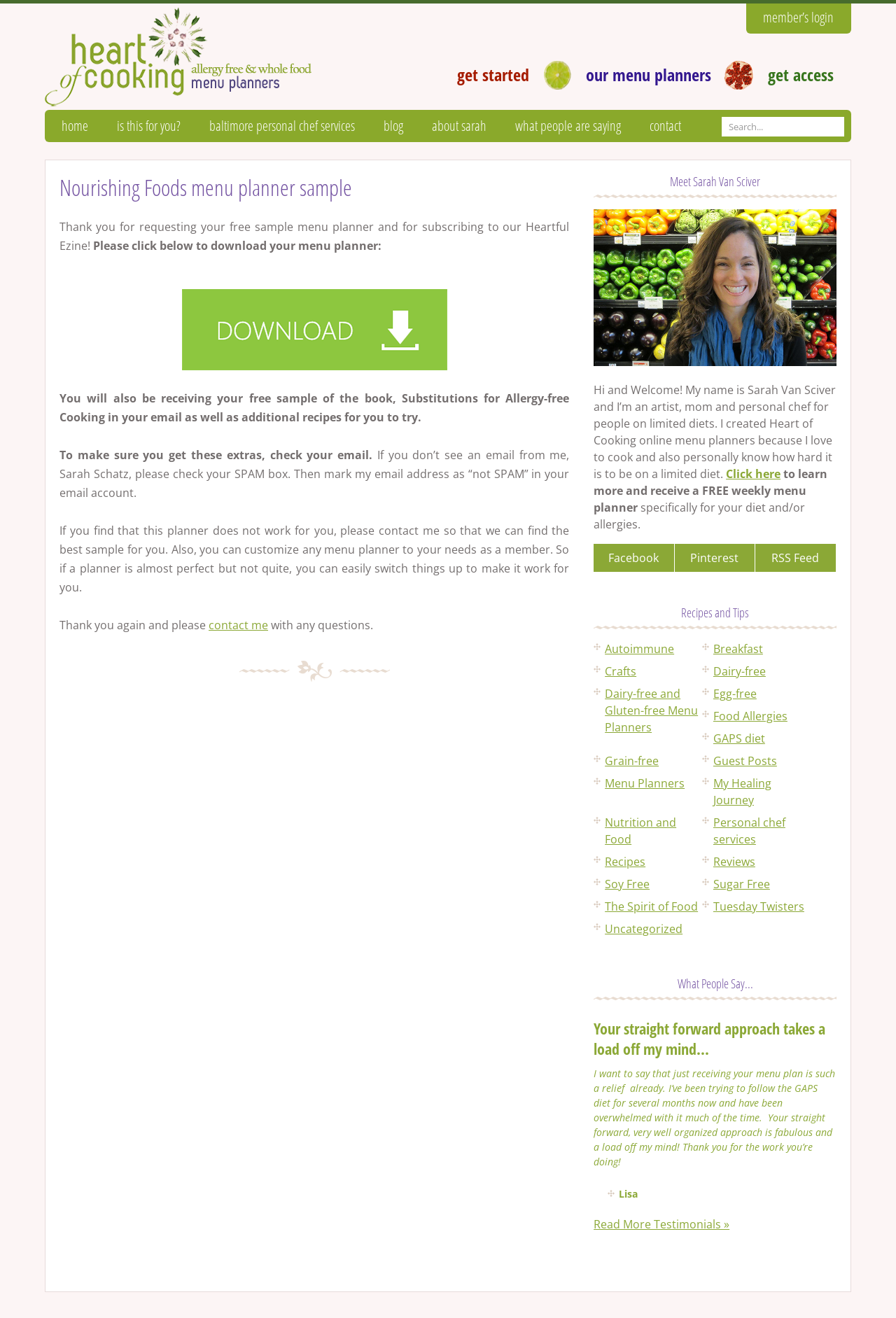Find the bounding box of the UI element described as follows: "our menu planners".

[0.638, 0.046, 0.841, 0.068]